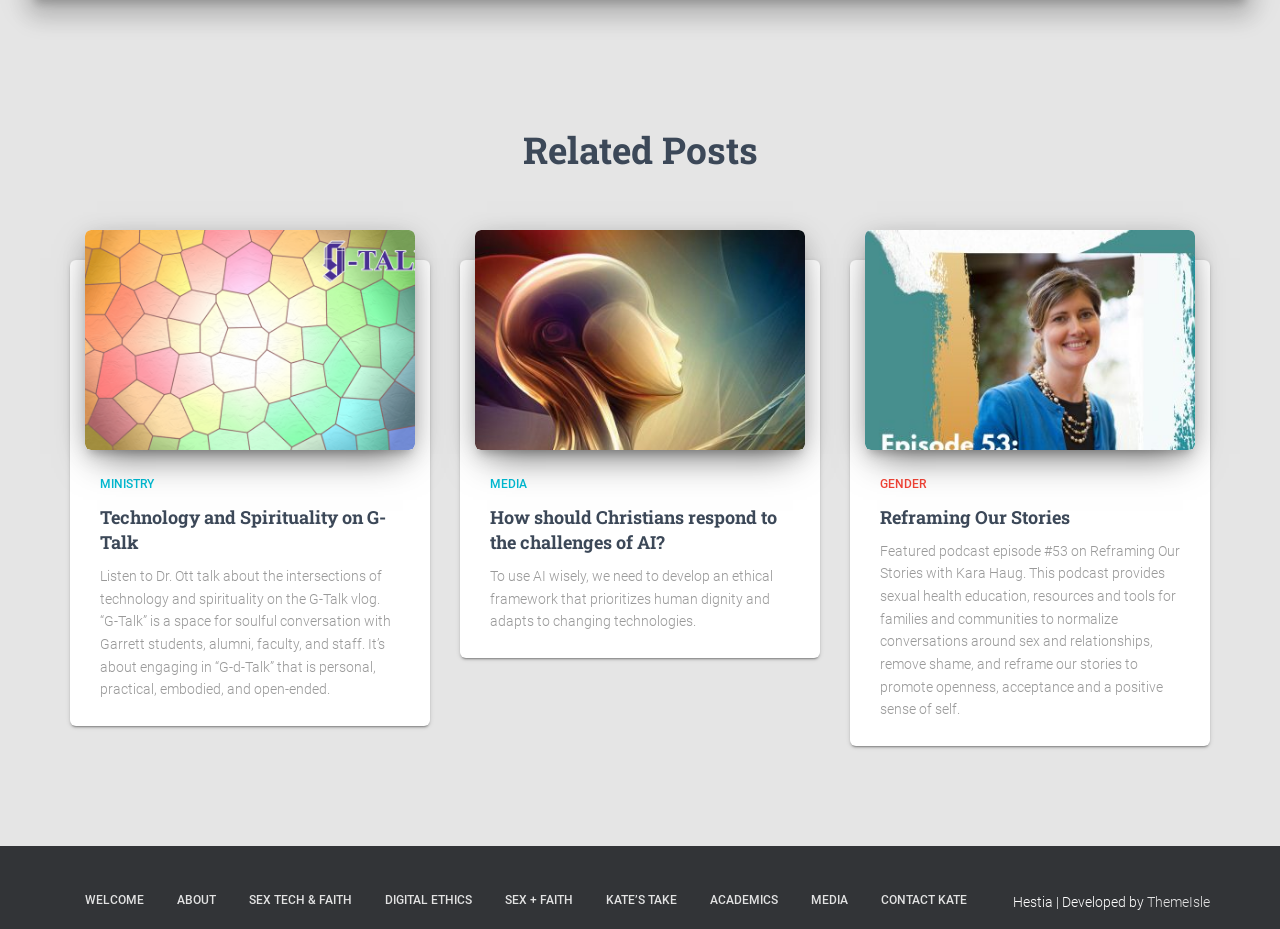Please find the bounding box coordinates in the format (top-left x, top-left y, bottom-right x, bottom-right y) for the given element description. Ensure the coordinates are floating point numbers between 0 and 1. Description: Digital Ethics

[0.289, 0.943, 0.38, 0.996]